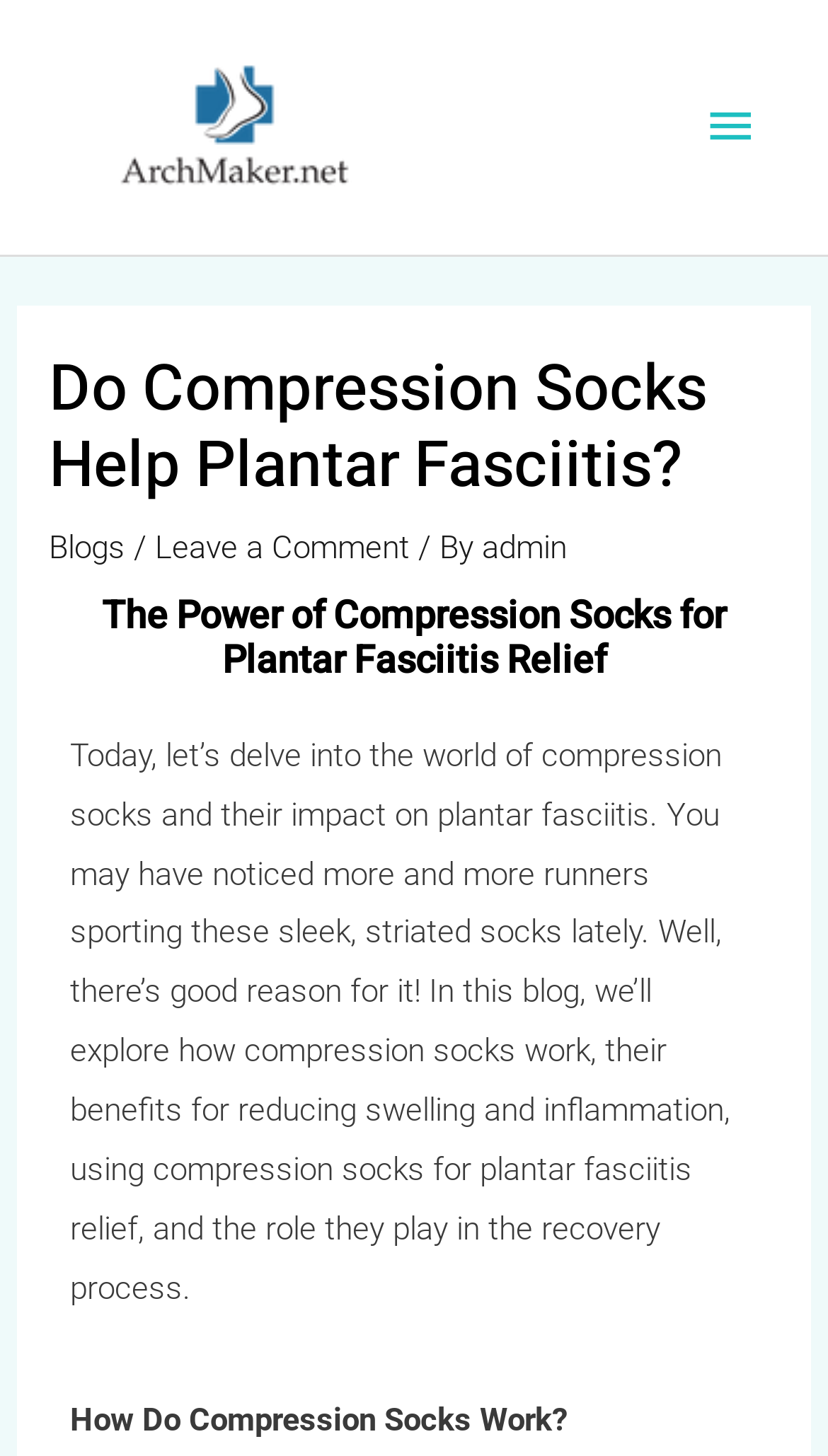Determine and generate the text content of the webpage's headline.

Do Compression Socks Help Plantar Fasciitis?